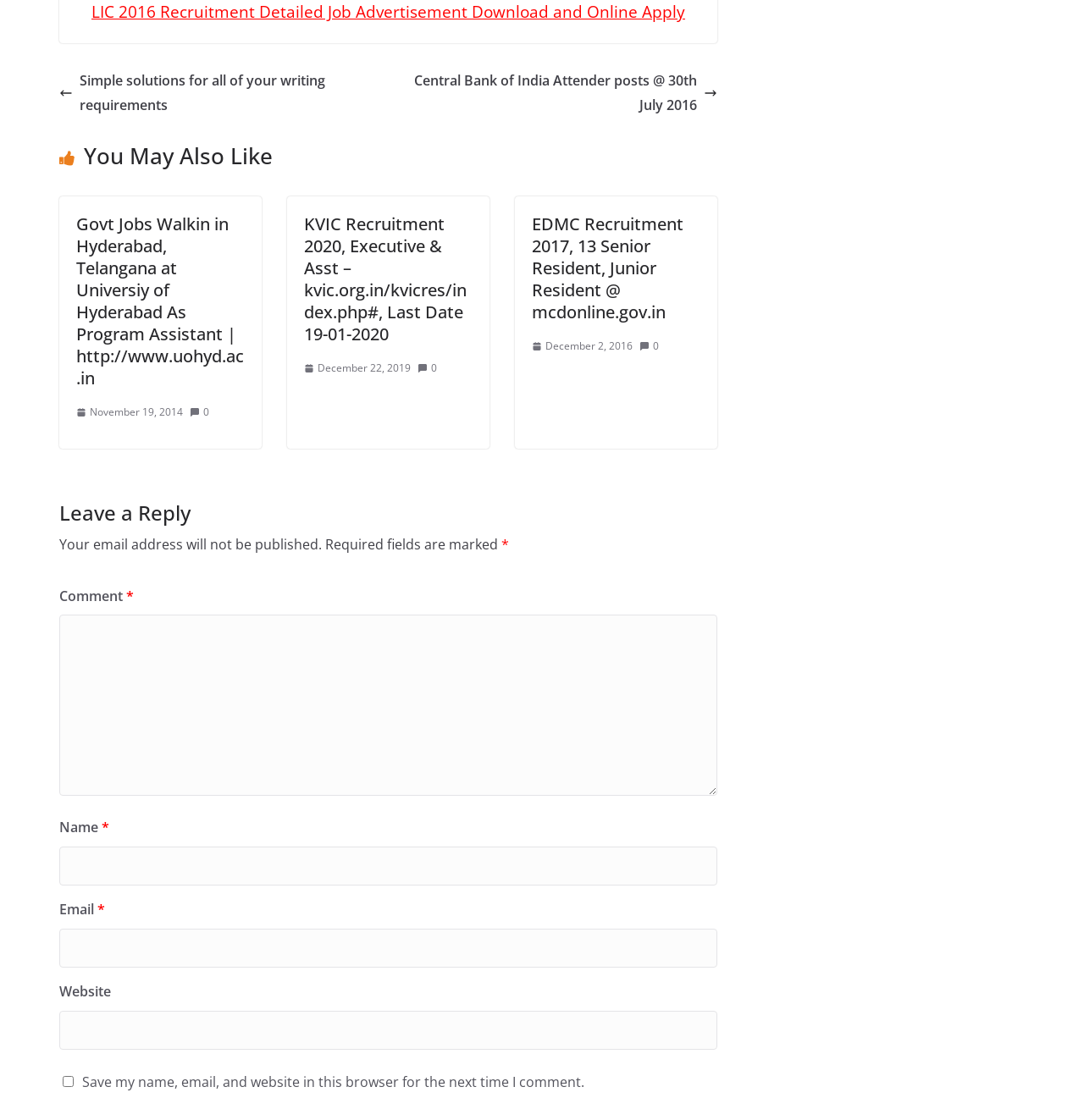What is the purpose of the textbox with the label 'Comment'?
Using the visual information, respond with a single word or phrase.

To leave a comment